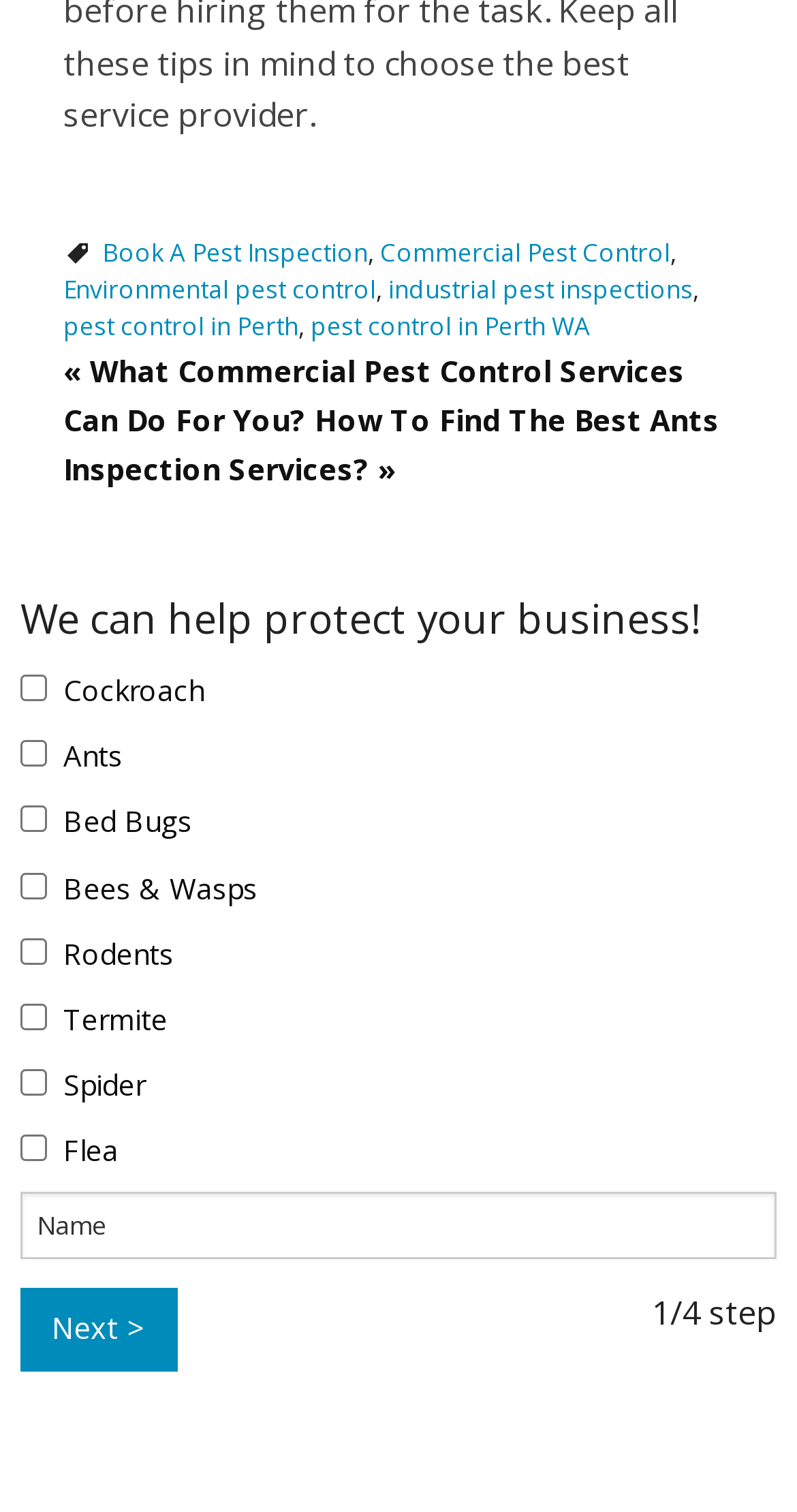Respond with a single word or phrase:
What type of business is the webpage targeting?

Commercial business